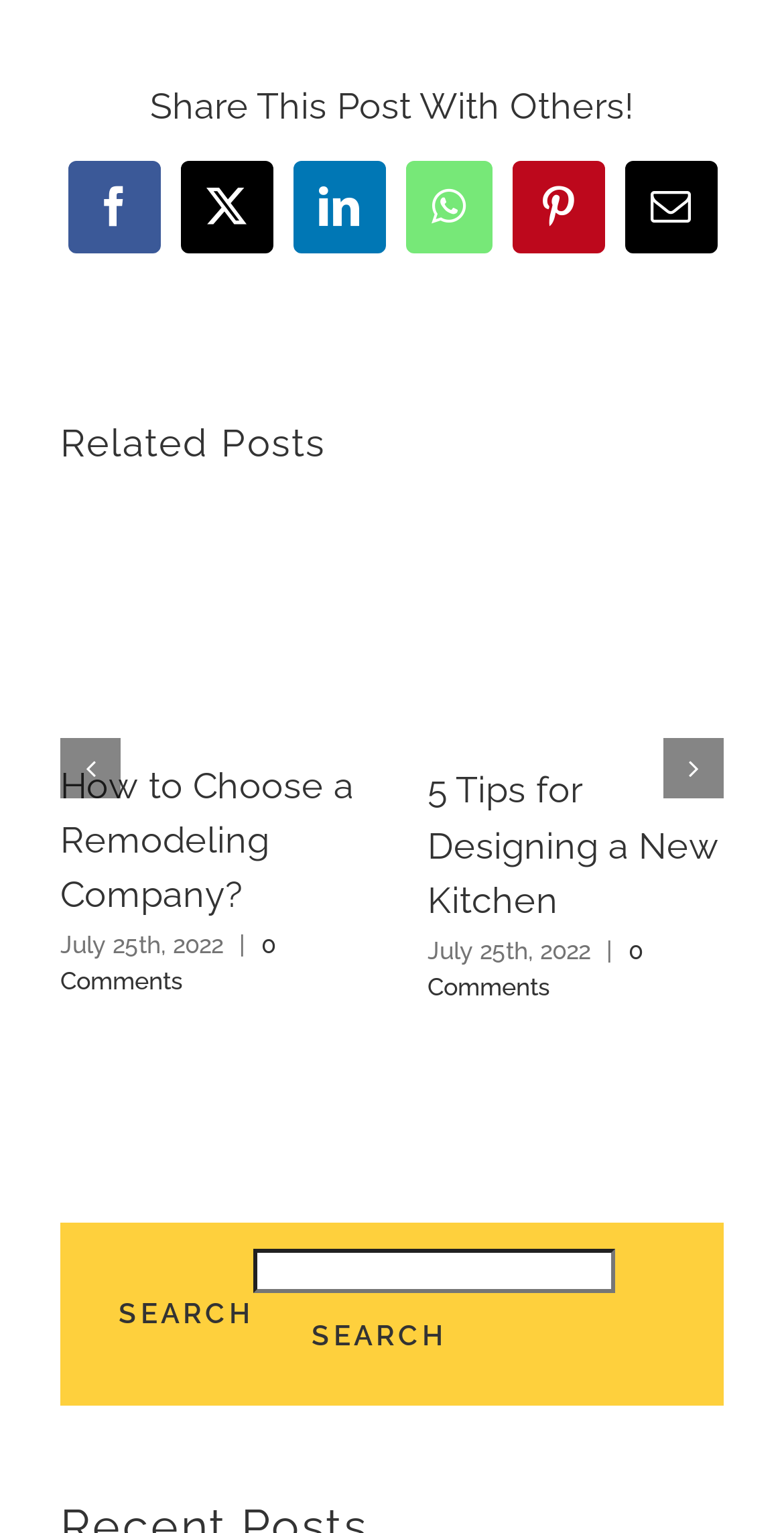Provide a one-word or short-phrase response to the question:
What is the purpose of the search bar?

To search the website